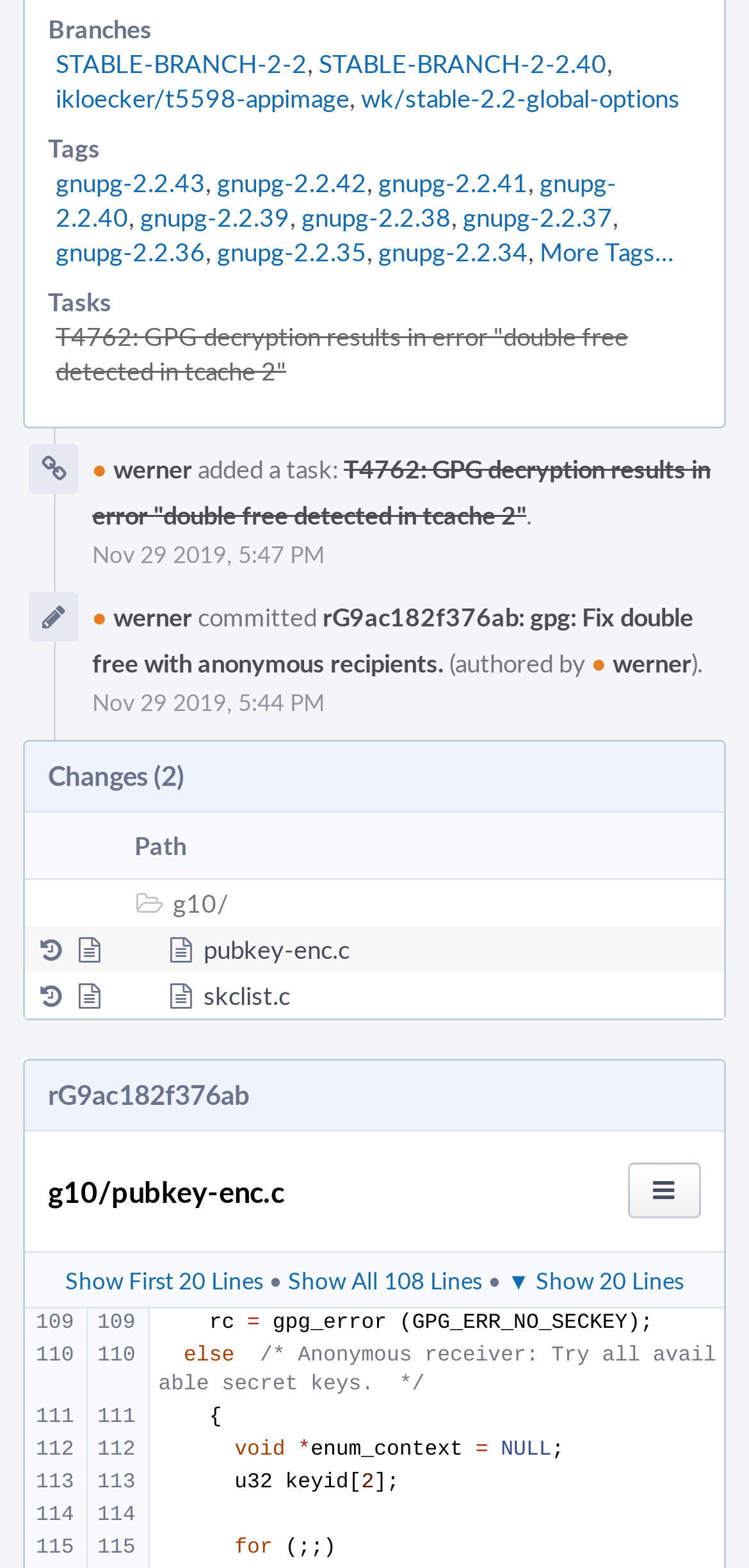How many rows are in the table?
Look at the screenshot and respond with one word or a short phrase.

3